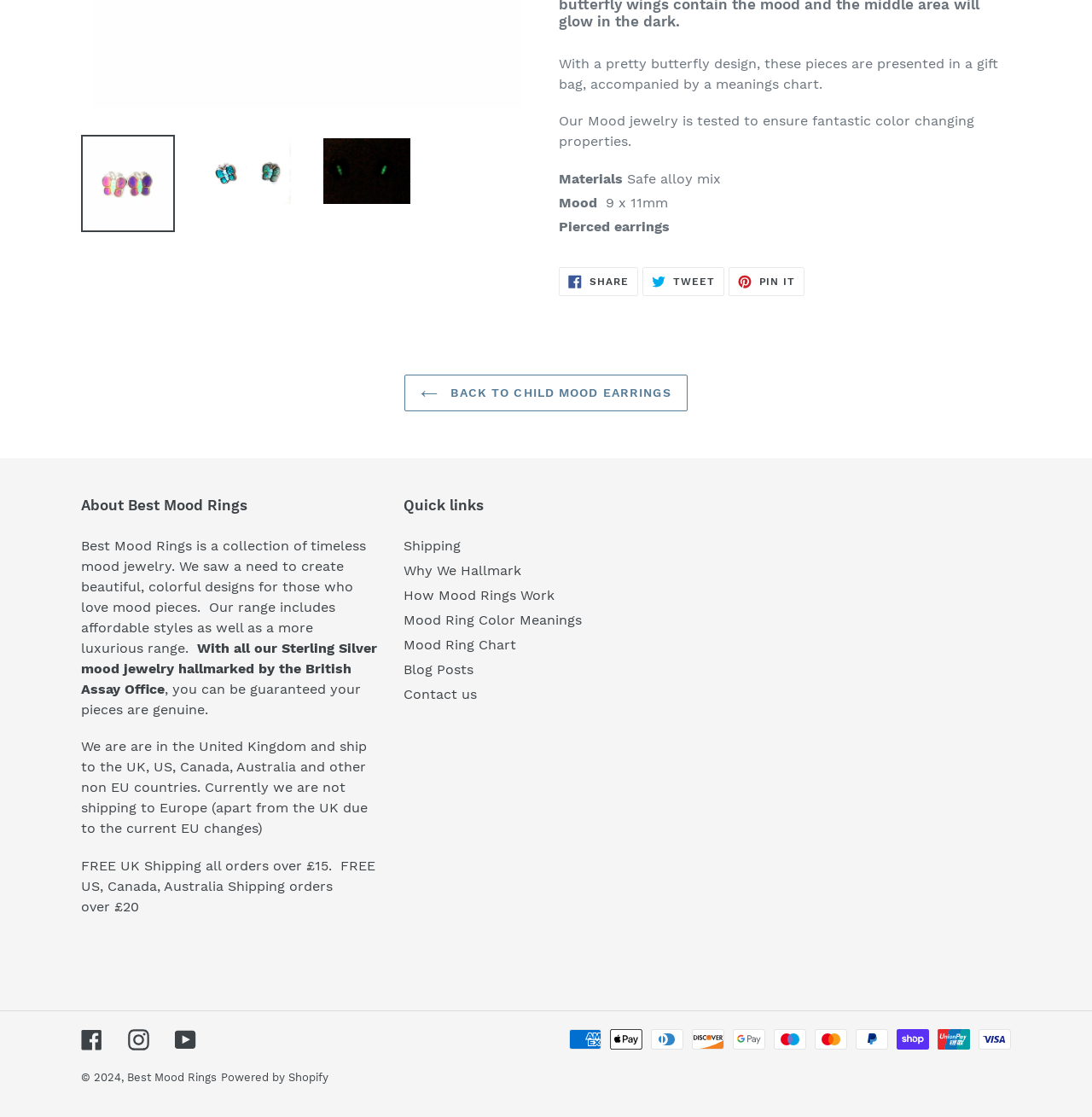Using the webpage screenshot, locate the HTML element that fits the following description and provide its bounding box: "Blog Guten".

None